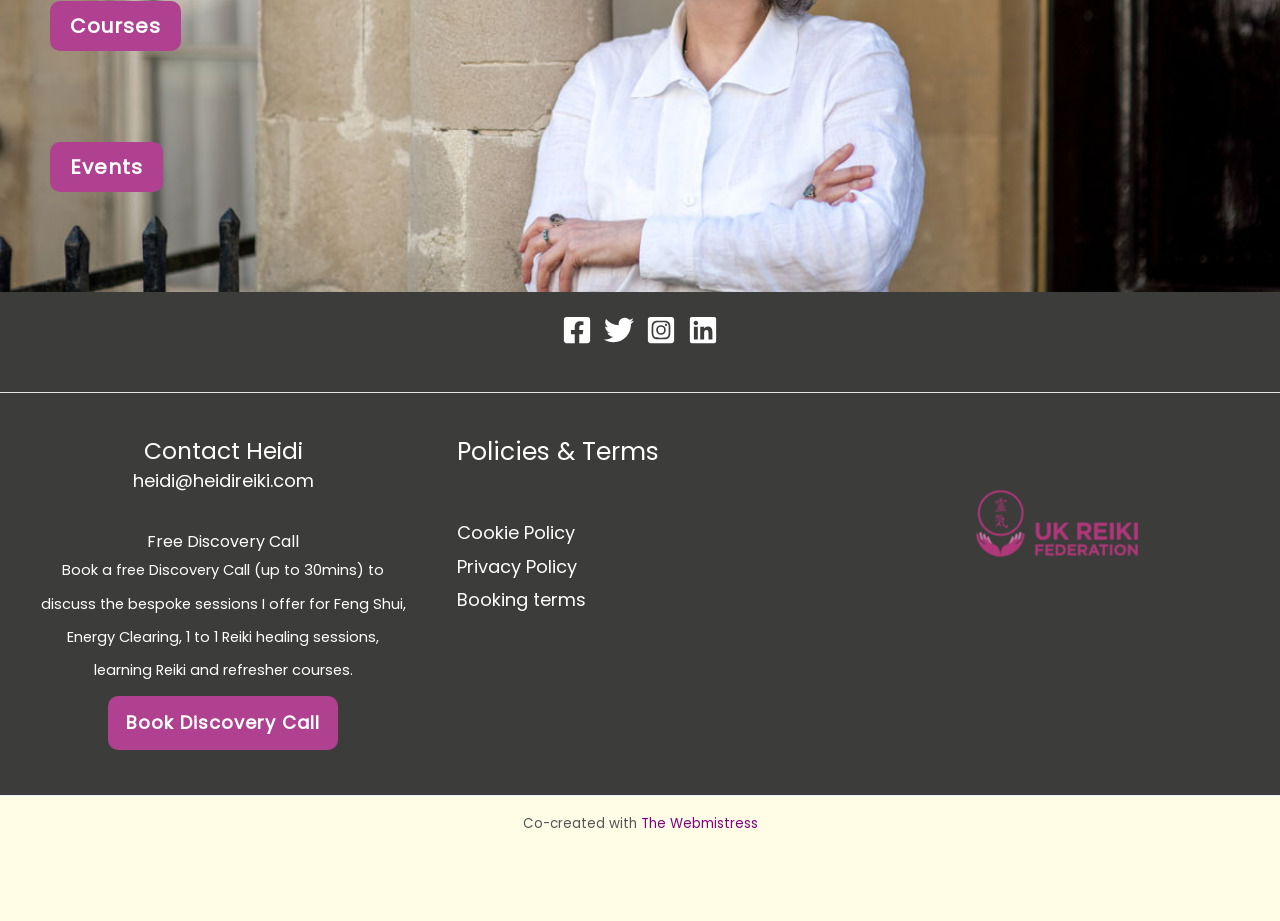Indicate the bounding box coordinates of the element that must be clicked to execute the instruction: "Visit Heidi's Facebook page". The coordinates should be given as four float numbers between 0 and 1, i.e., [left, top, right, bottom].

[0.439, 0.343, 0.462, 0.375]